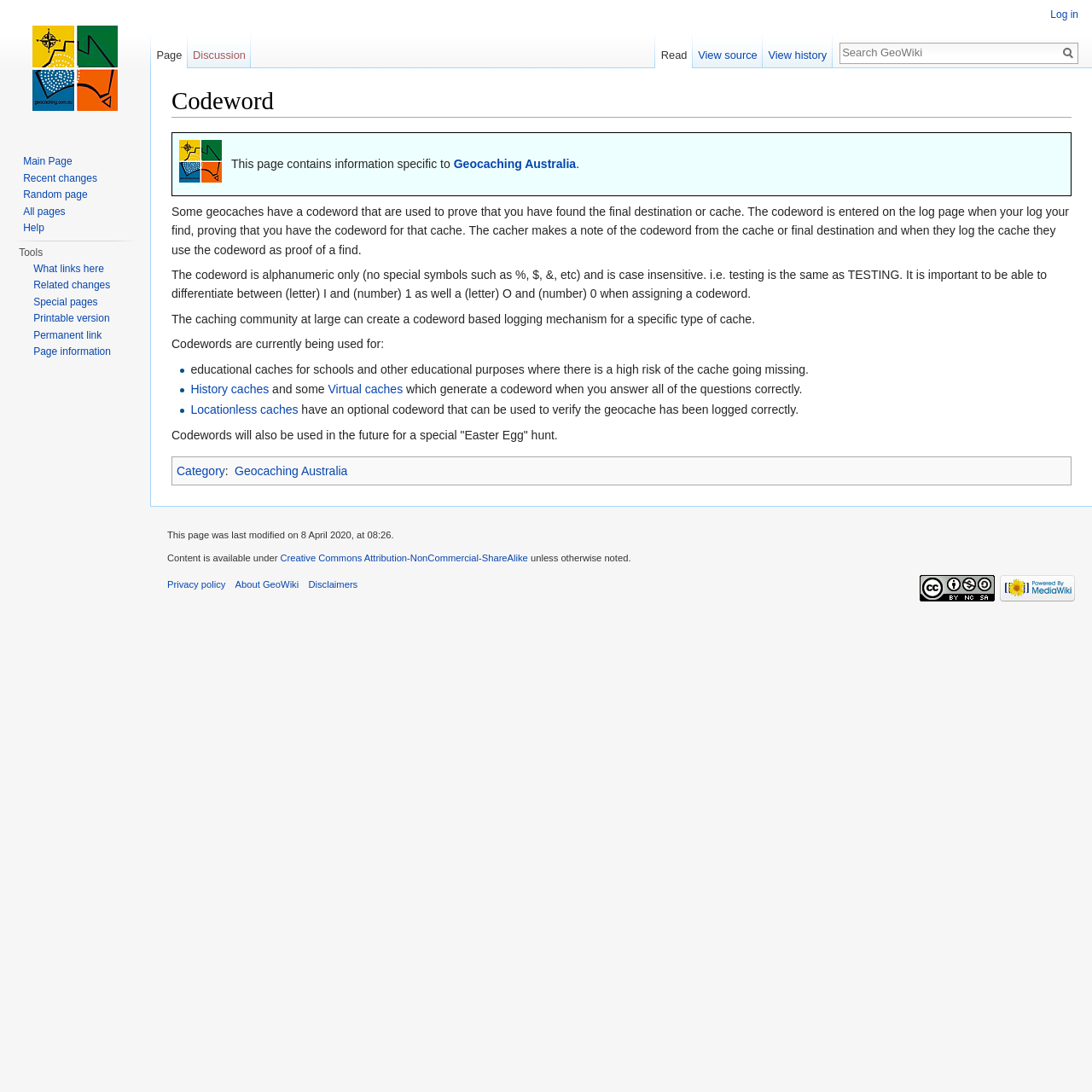Use the information in the screenshot to answer the question comprehensively: What is a codeword used for in geocaching?

According to the webpage, a codeword is used to prove that a geocacher has found the final destination or cache. It is entered on the log page when logging a find, serving as proof of a find.